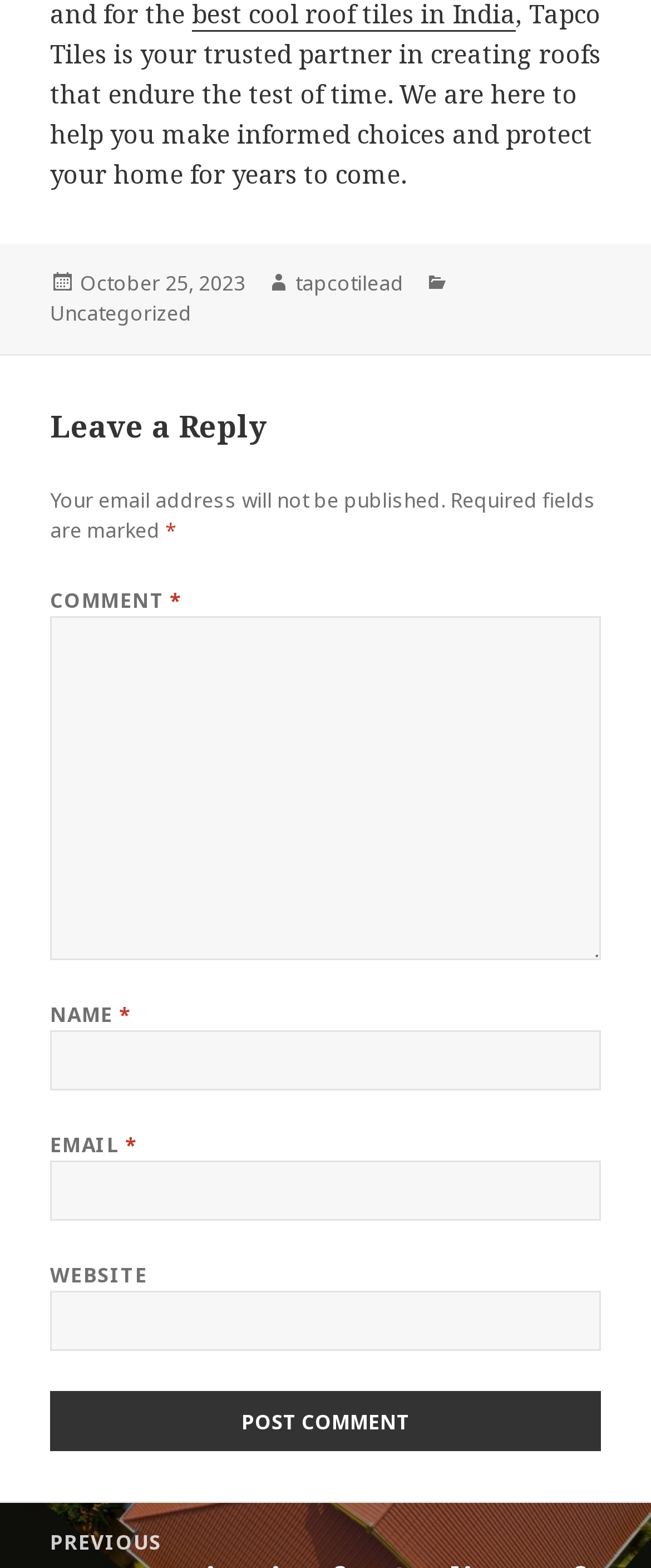Indicate the bounding box coordinates of the element that needs to be clicked to satisfy the following instruction: "visit the author's page". The coordinates should be four float numbers between 0 and 1, i.e., [left, top, right, bottom].

[0.454, 0.172, 0.62, 0.191]